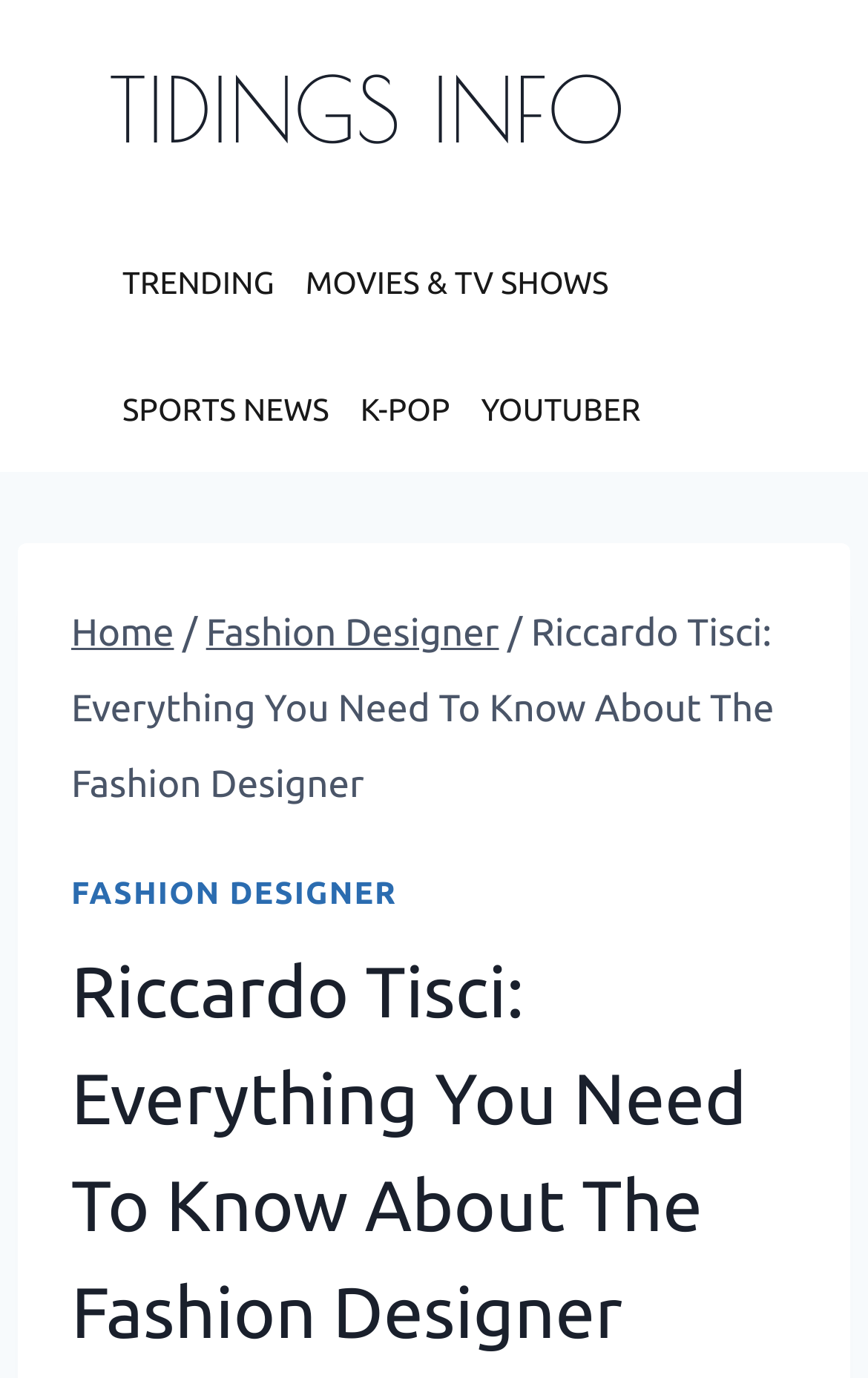Locate the bounding box coordinates of the UI element described by: "MOVIES & TV SHOWS". The bounding box coordinates should consist of four float numbers between 0 and 1, i.e., [left, top, right, bottom].

[0.334, 0.158, 0.719, 0.251]